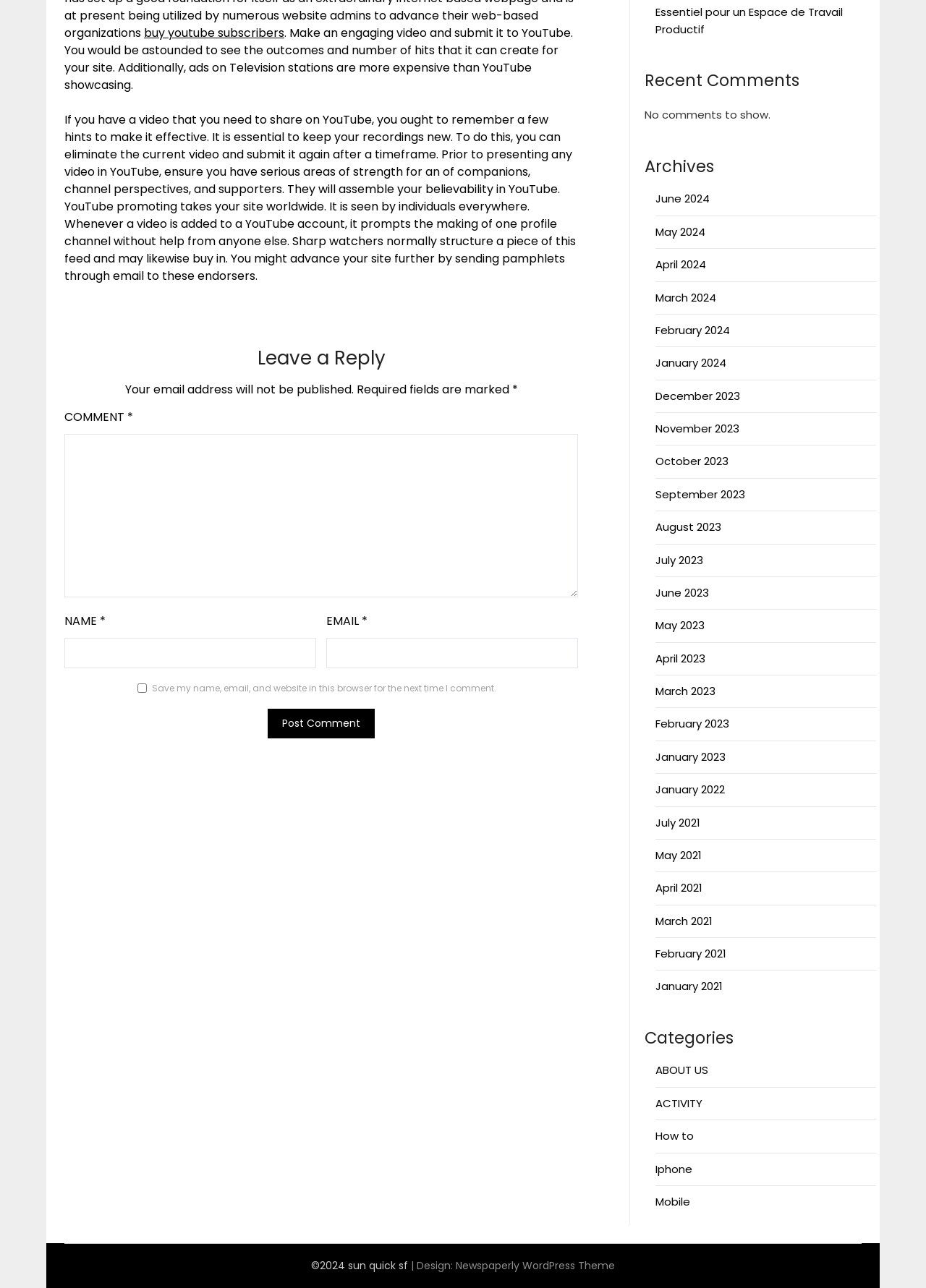Using the provided element description, identify the bounding box coordinates as (top-left x, top-left y, bottom-right x, bottom-right y). Ensure all values are between 0 and 1. Description: buy youtube subscribers

[0.155, 0.019, 0.307, 0.032]